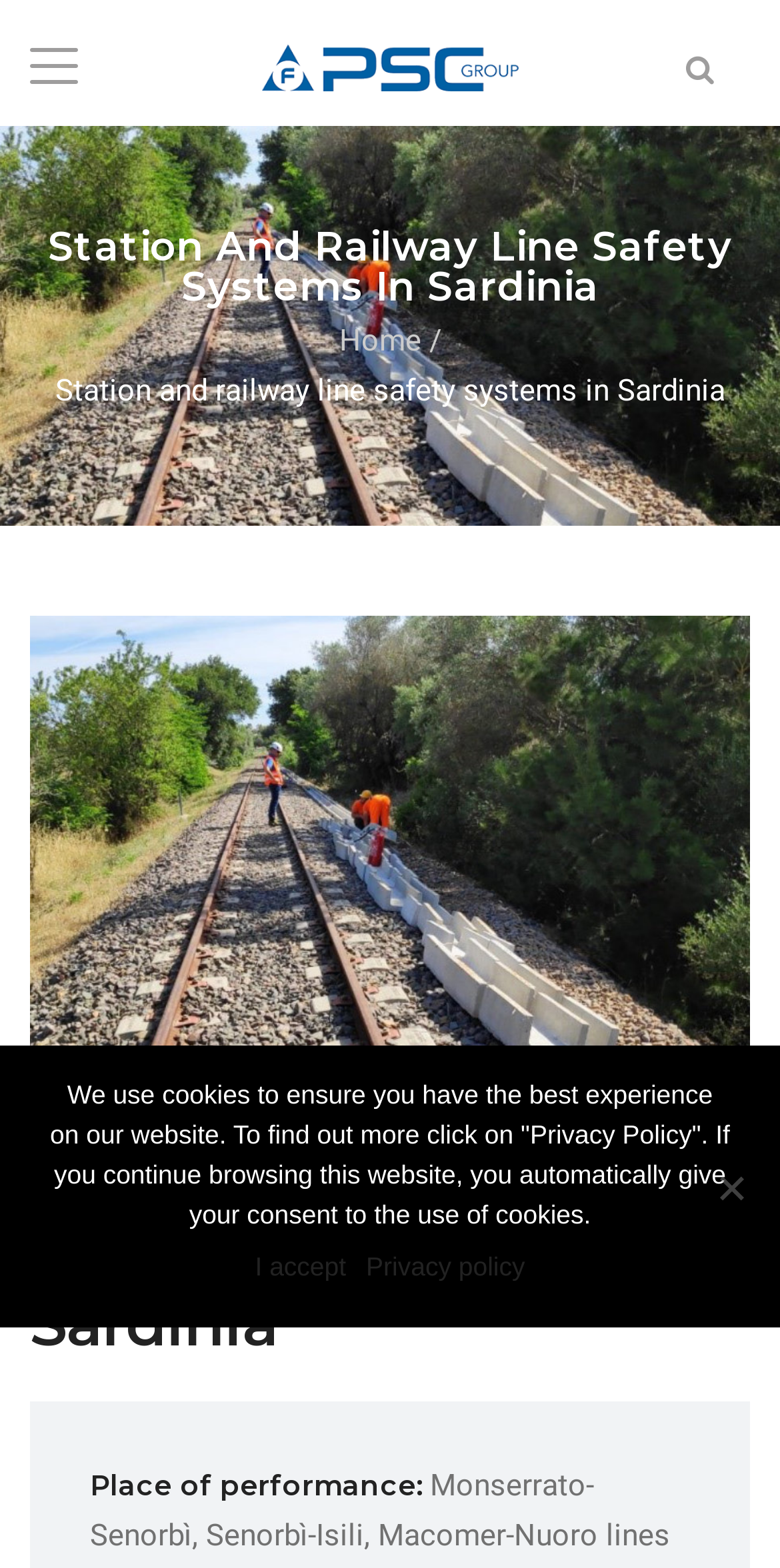What is the purpose of the cookies on this website?
Answer the question with a detailed and thorough explanation.

The answer can be found by looking at the cookie notice dialog at the bottom of the webpage, where there is a static text element with the text 'We use cookies to ensure you have the best experience on our website...'. This suggests that the purpose of the cookies is to ensure the best experience for users on the website.